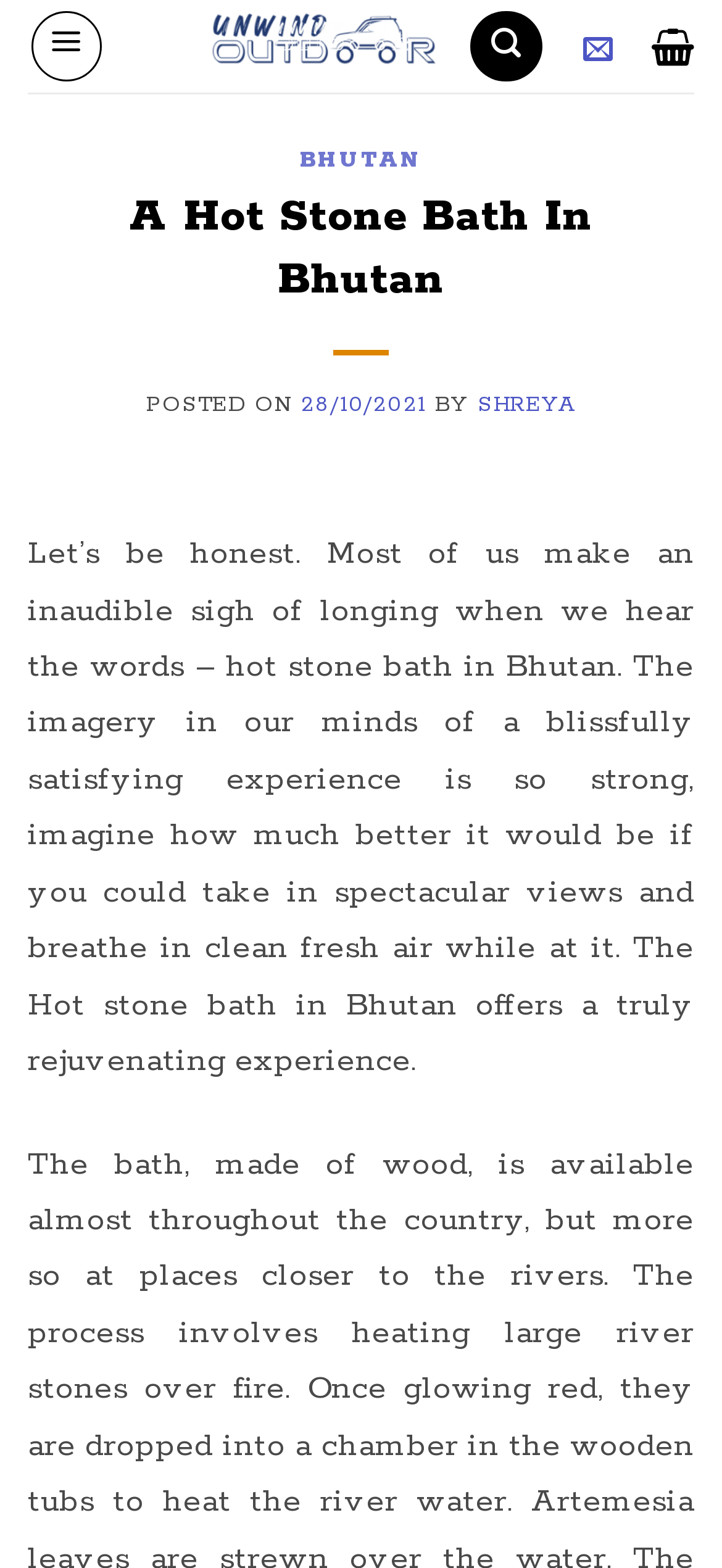What is the text of the webpage's headline?

A Hot Stone Bath In Bhutan